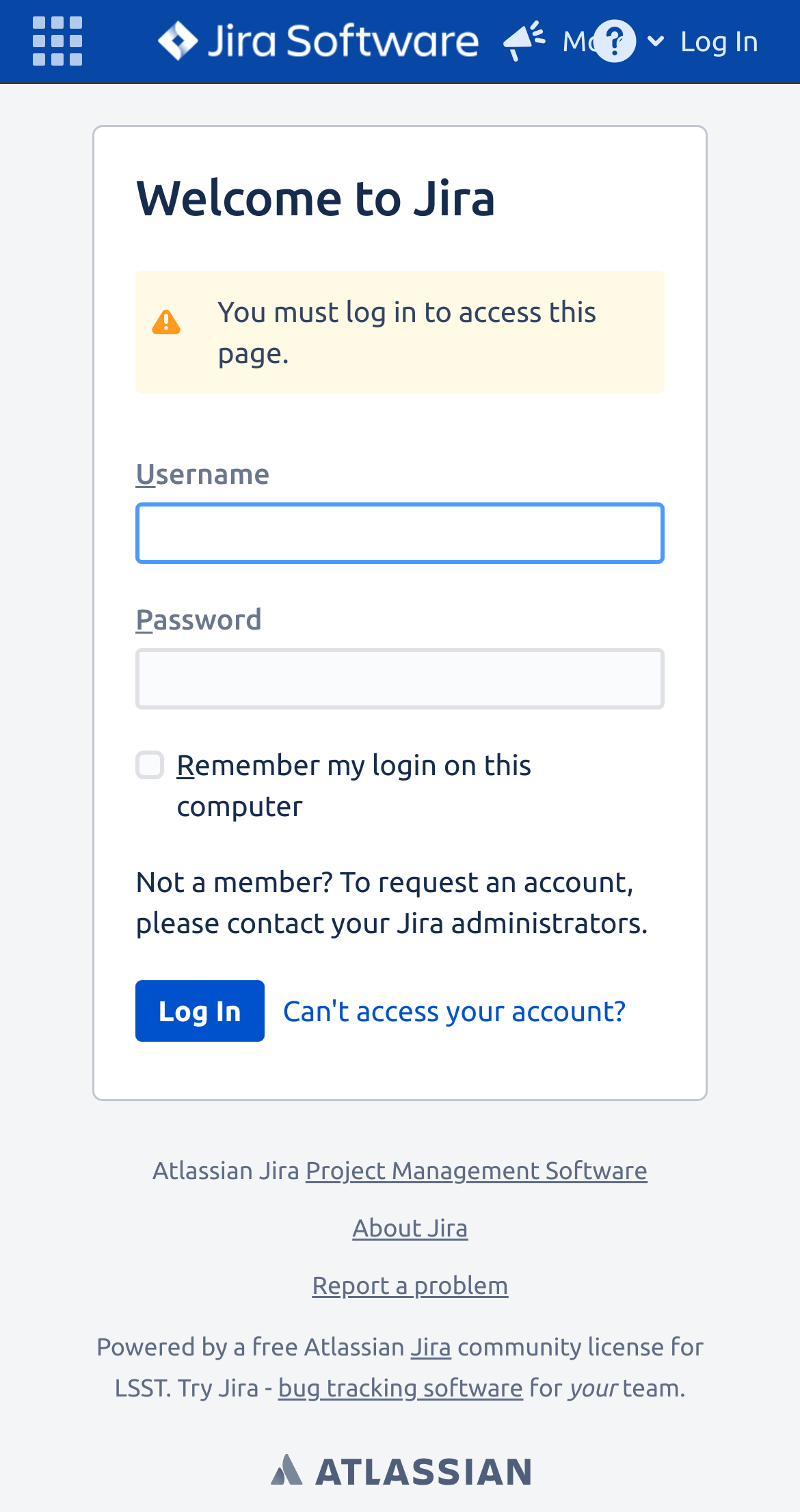Please provide a comprehensive answer to the question based on the screenshot: What is the name of the software being accessed?

The webpage's content, including the logo and branding, indicates that the software being accessed is Jira, a project management tool.